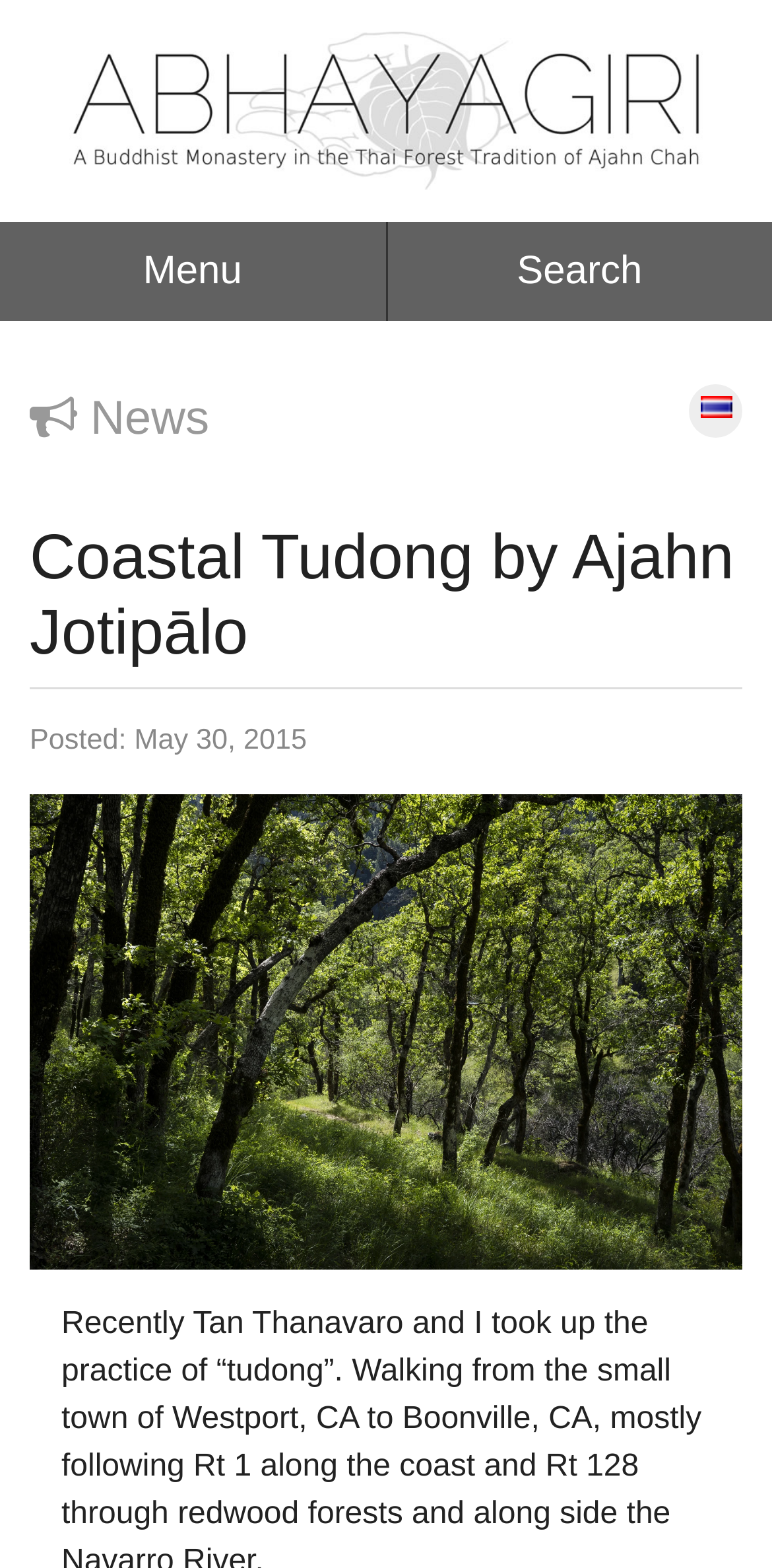What is the date of the post?
Based on the content of the image, thoroughly explain and answer the question.

The date of the post can be found in the time element 'Saturday, May 30, 2015 12:00 PM -0700' which is located below the header 'Coastal Tudong by Ajahn Jotipālo'.